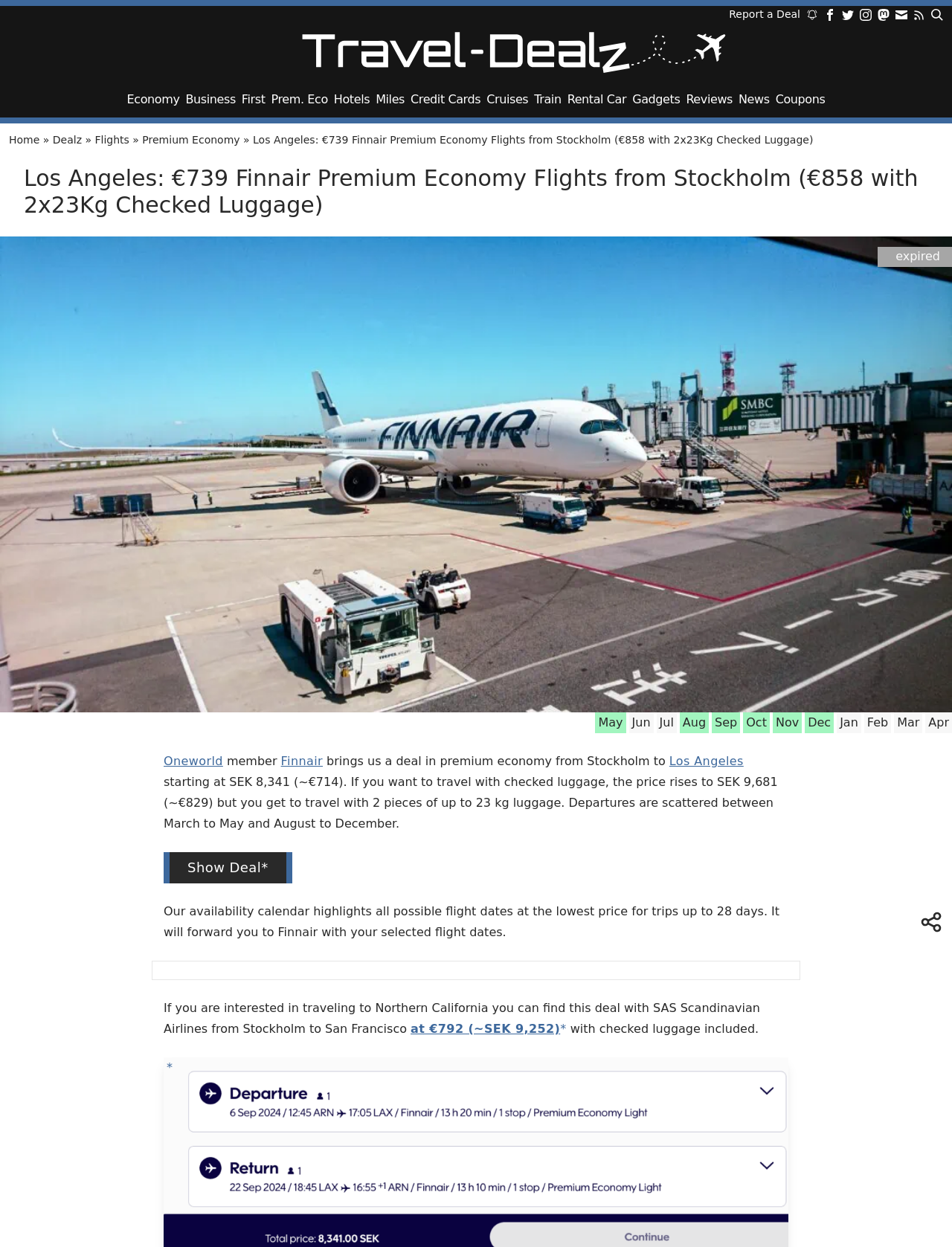What is the weight limit for checked luggage?
Provide a fully detailed and comprehensive answer to the question.

By reading the webpage content, I found that the weight limit for checked luggage is 23 kg, as mentioned in the text '...you get to travel with 2 pieces of up to 23 kg luggage'.